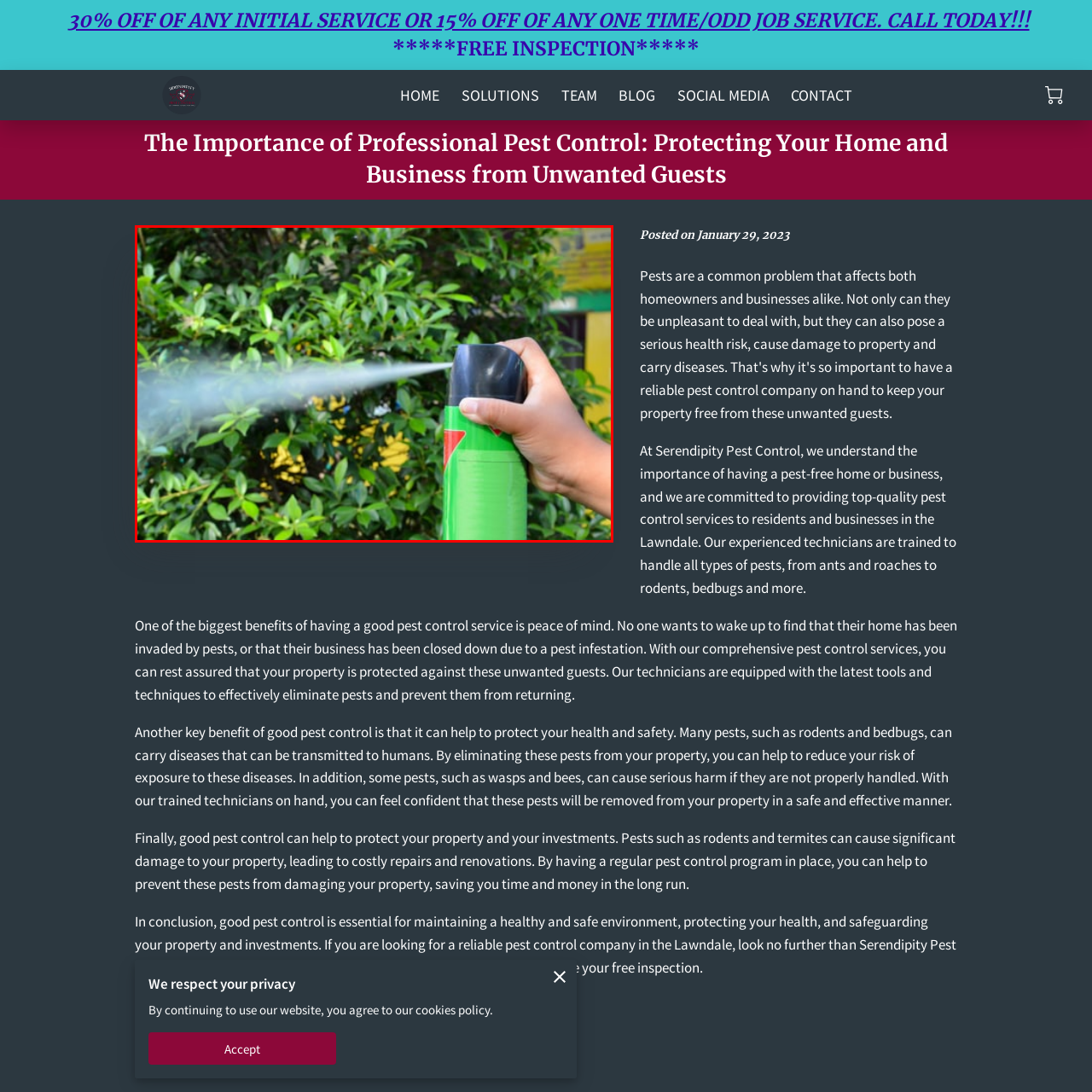Focus on the area highlighted by the red bounding box and give a thorough response to the following question, drawing from the image: Is the person in the image a technician?

The image captures the essence of safety and effectiveness in pest control, illustrating one of the tools that trained technicians might use to maintain a pest-free environment for their clients, implying that the person in the image is likely a technician.